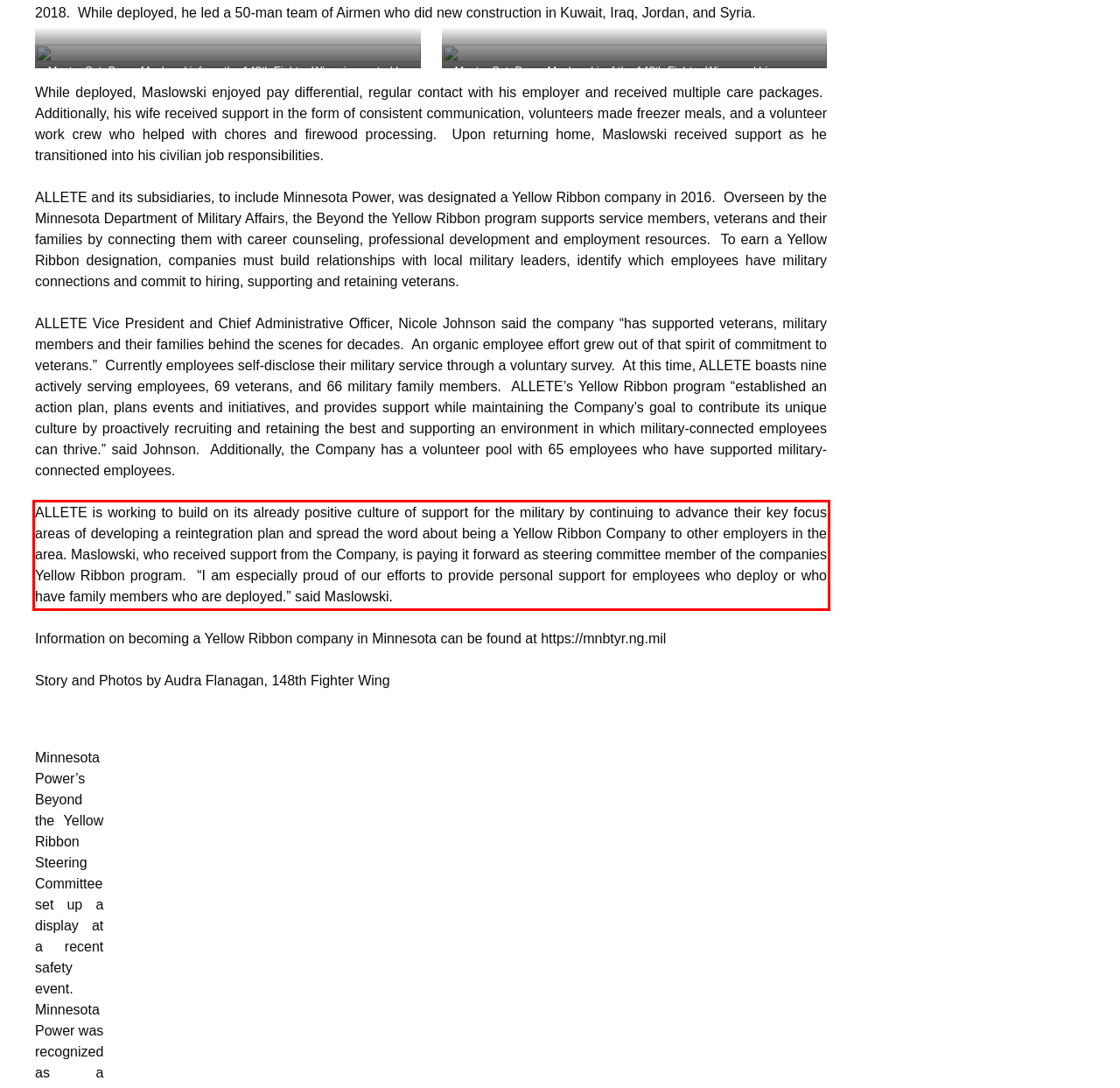With the provided screenshot of a webpage, locate the red bounding box and perform OCR to extract the text content inside it.

ALLETE is working to build on its already positive culture of support for the military by continuing to advance their key focus areas of developing a reintegration plan and spread the word about being a Yellow Ribbon Company to other employers in the area. Maslowski, who received support from the Company, is paying it forward as steering committee member of the companies Yellow Ribbon program. “I am especially proud of our efforts to provide personal support for employees who deploy or who have family members who are deployed.” said Maslowski.